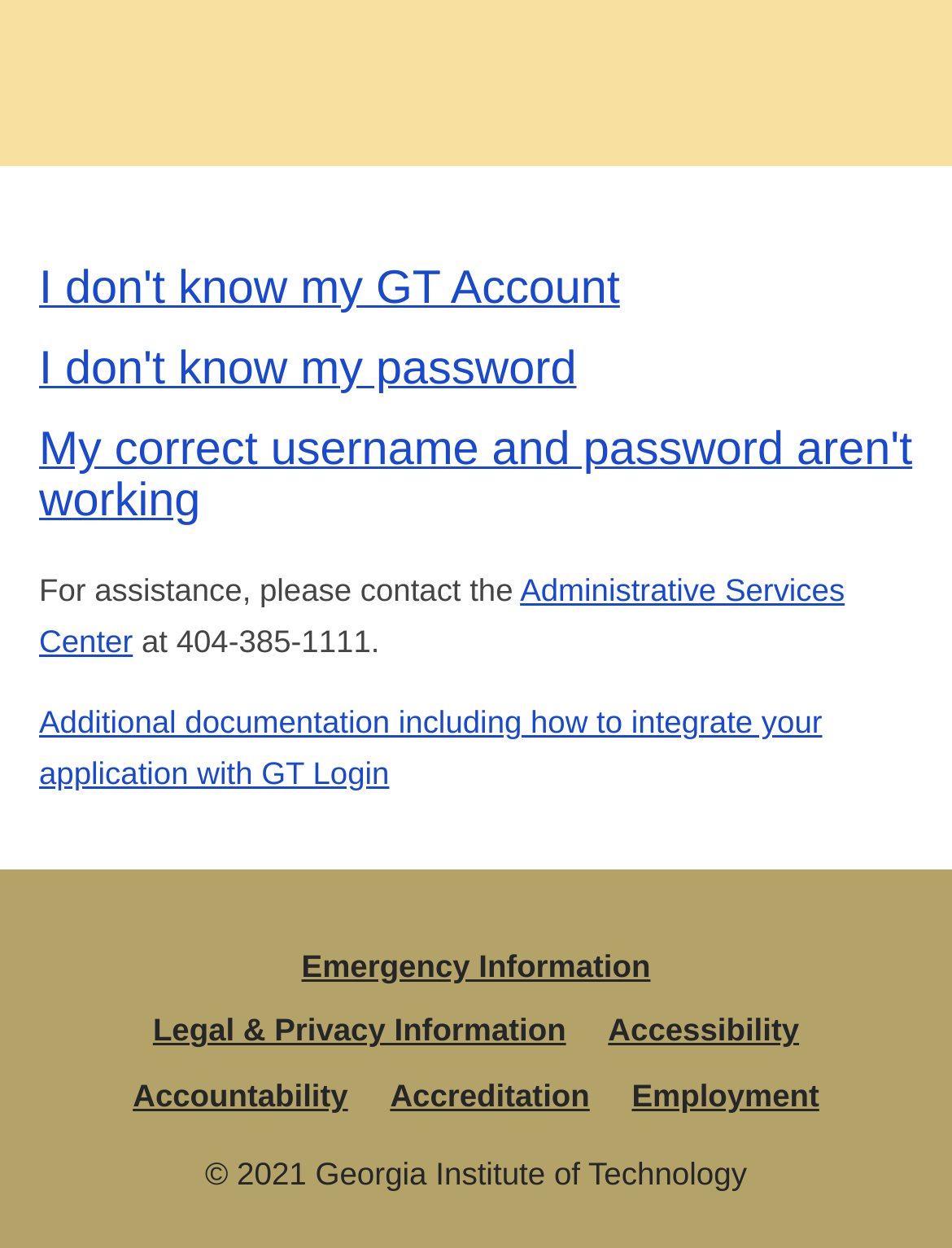Provide a brief response using a word or short phrase to this question:
What is the year of the copyright?

2021